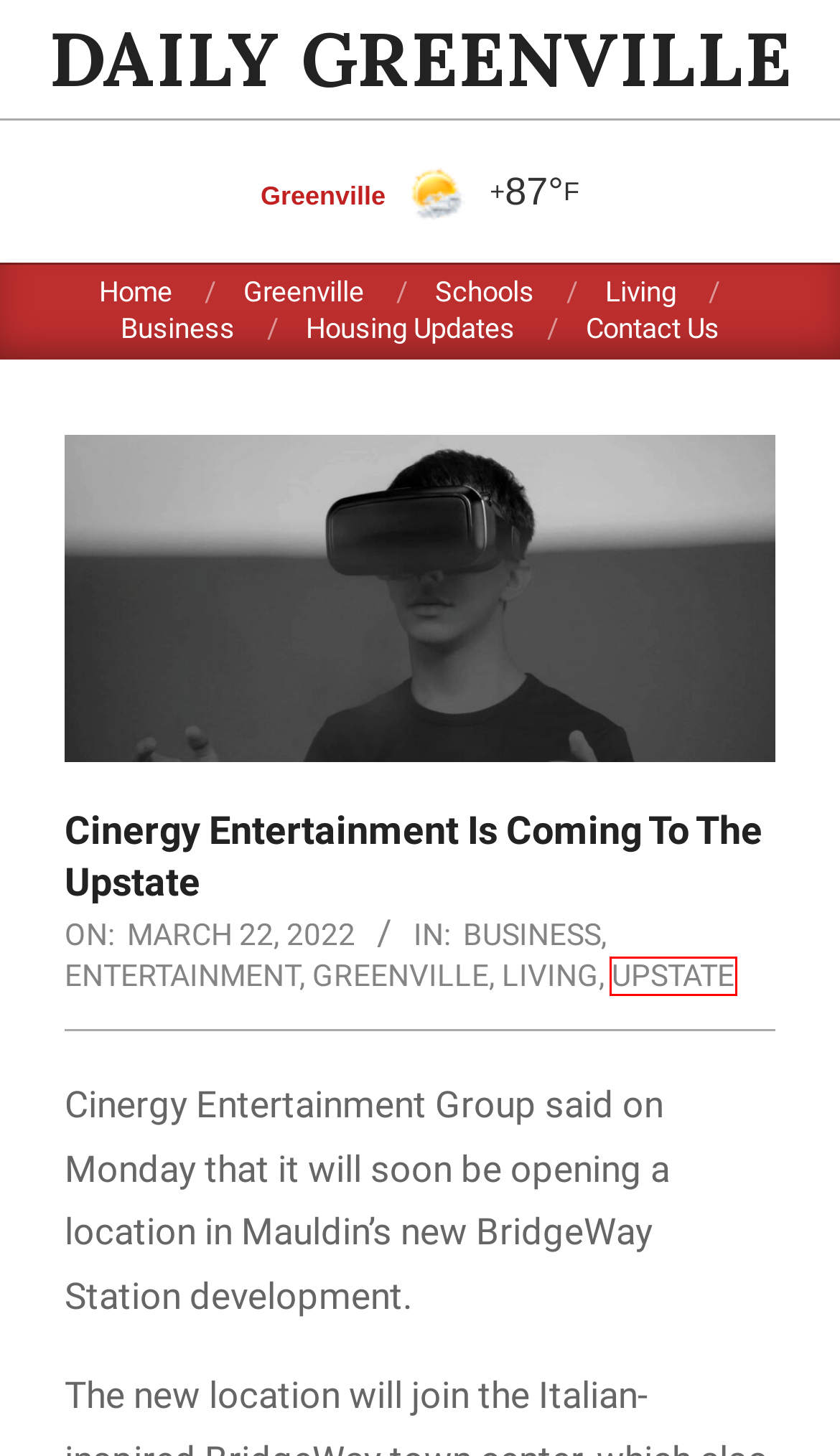Examine the screenshot of a webpage featuring a red bounding box and identify the best matching webpage description for the new page that results from clicking the element within the box. Here are the options:
A. Housing Updates Archives - Daily Greenville
B. Home - Daily Greenville
C. Upstate Archives - Daily Greenville
D. Entertainment Archives - Daily Greenville
E. Greenville, SC (United States): Weather and hotel reservations for a week | Booked.net
F. Living Archives - Daily Greenville
G. Greenville Archives - Daily Greenville
H. Schools Archives - Daily Greenville

C